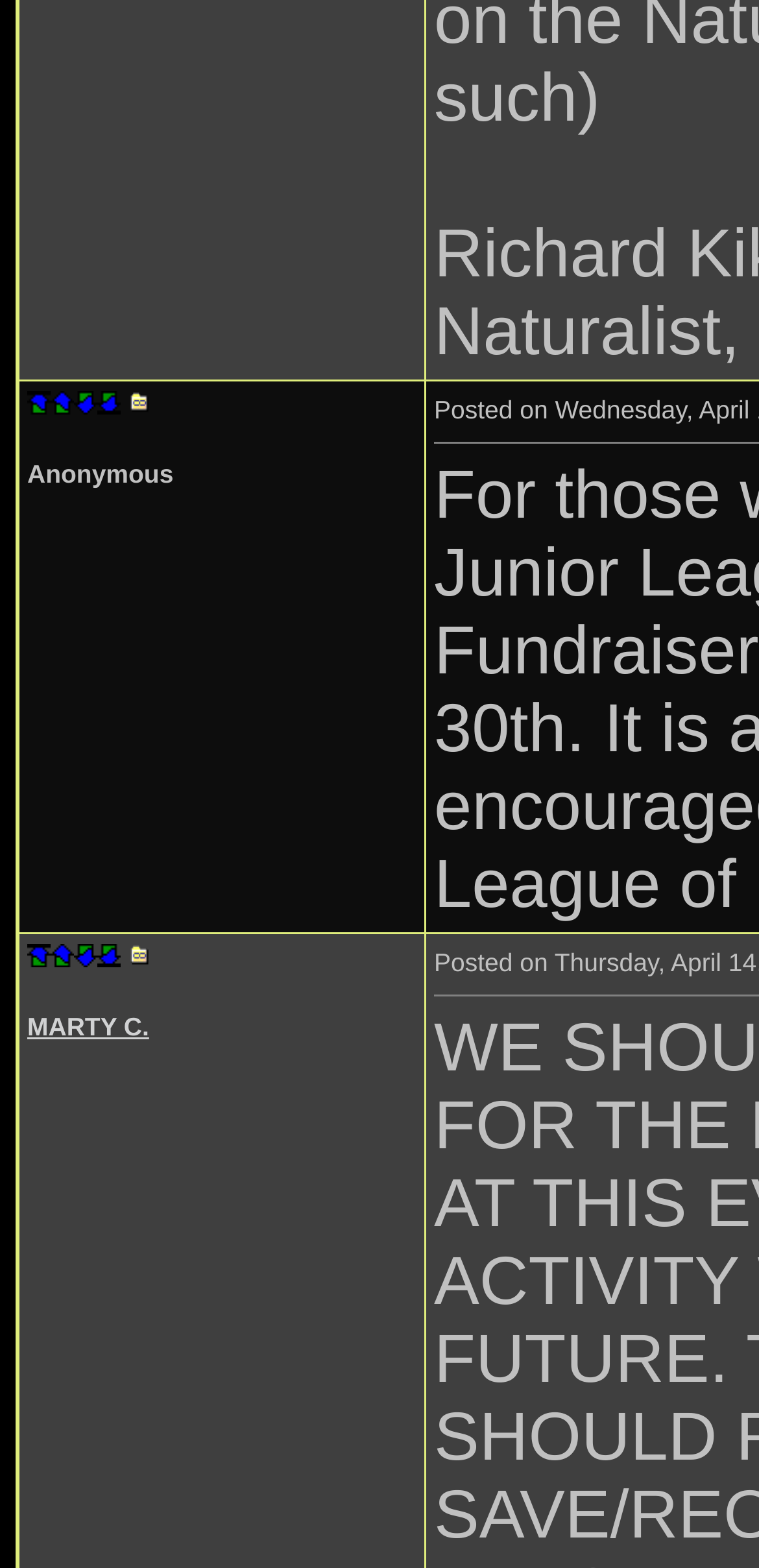Answer the following inquiry with a single word or phrase:
How many navigation links are at the top of the page?

5